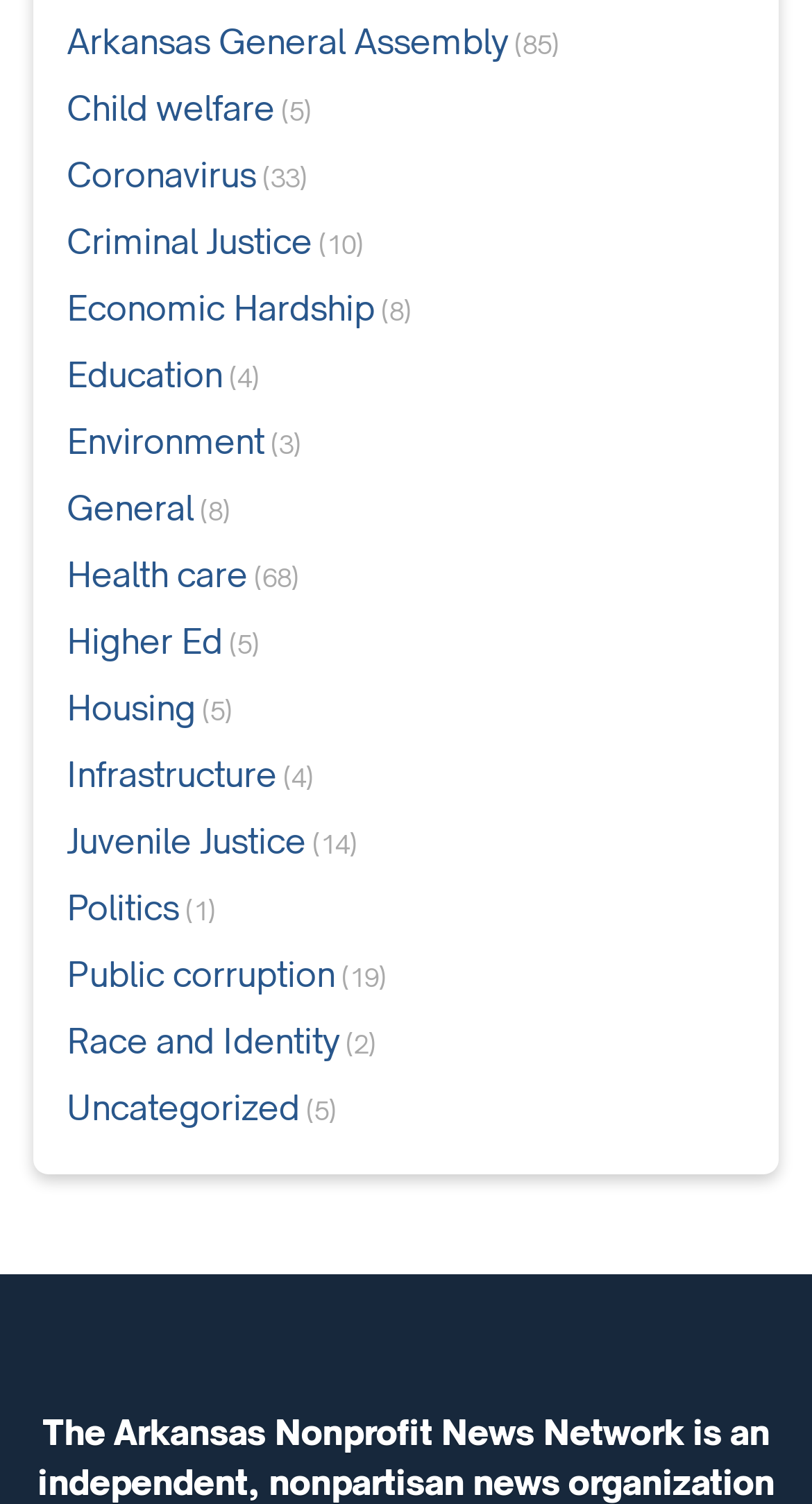Locate the bounding box coordinates of the clickable element to fulfill the following instruction: "Learn about Coronavirus". Provide the coordinates as four float numbers between 0 and 1 in the format [left, top, right, bottom].

[0.082, 0.093, 0.315, 0.138]